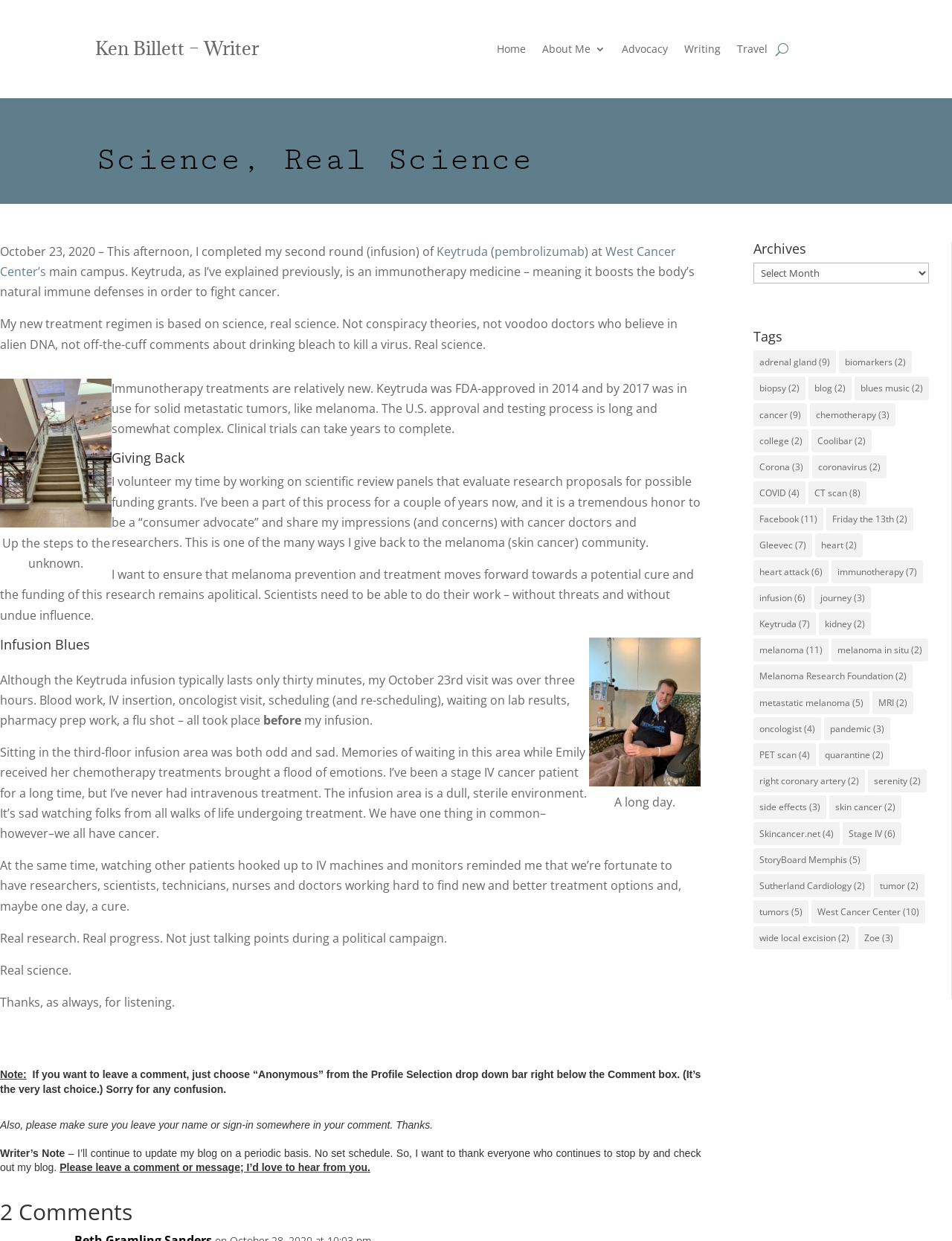Determine the bounding box coordinates for the region that must be clicked to execute the following instruction: "Click on the 'U' button".

[0.815, 0.031, 0.828, 0.049]